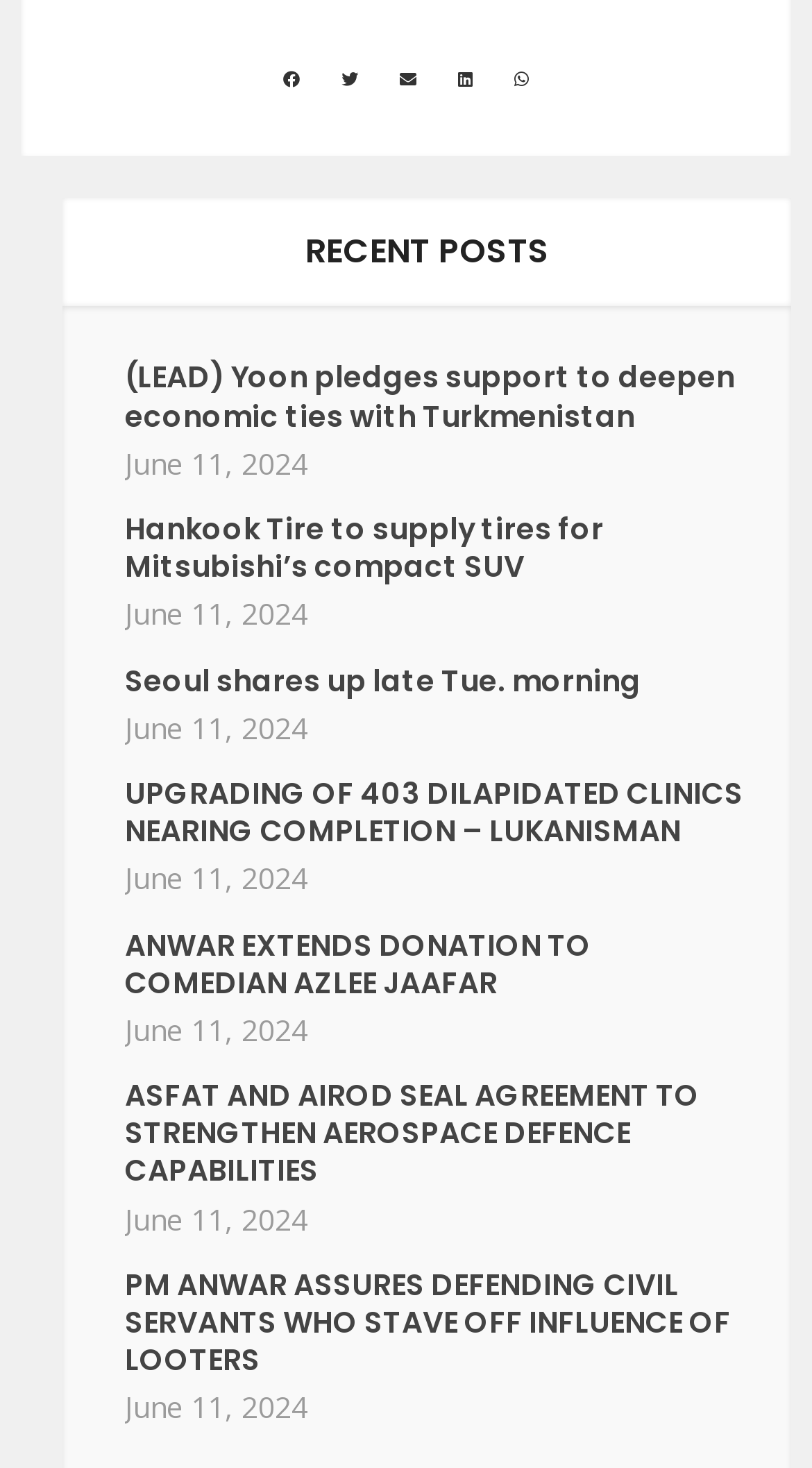What is the purpose of the buttons at the top?
Based on the screenshot, provide a one-word or short-phrase response.

Share articles